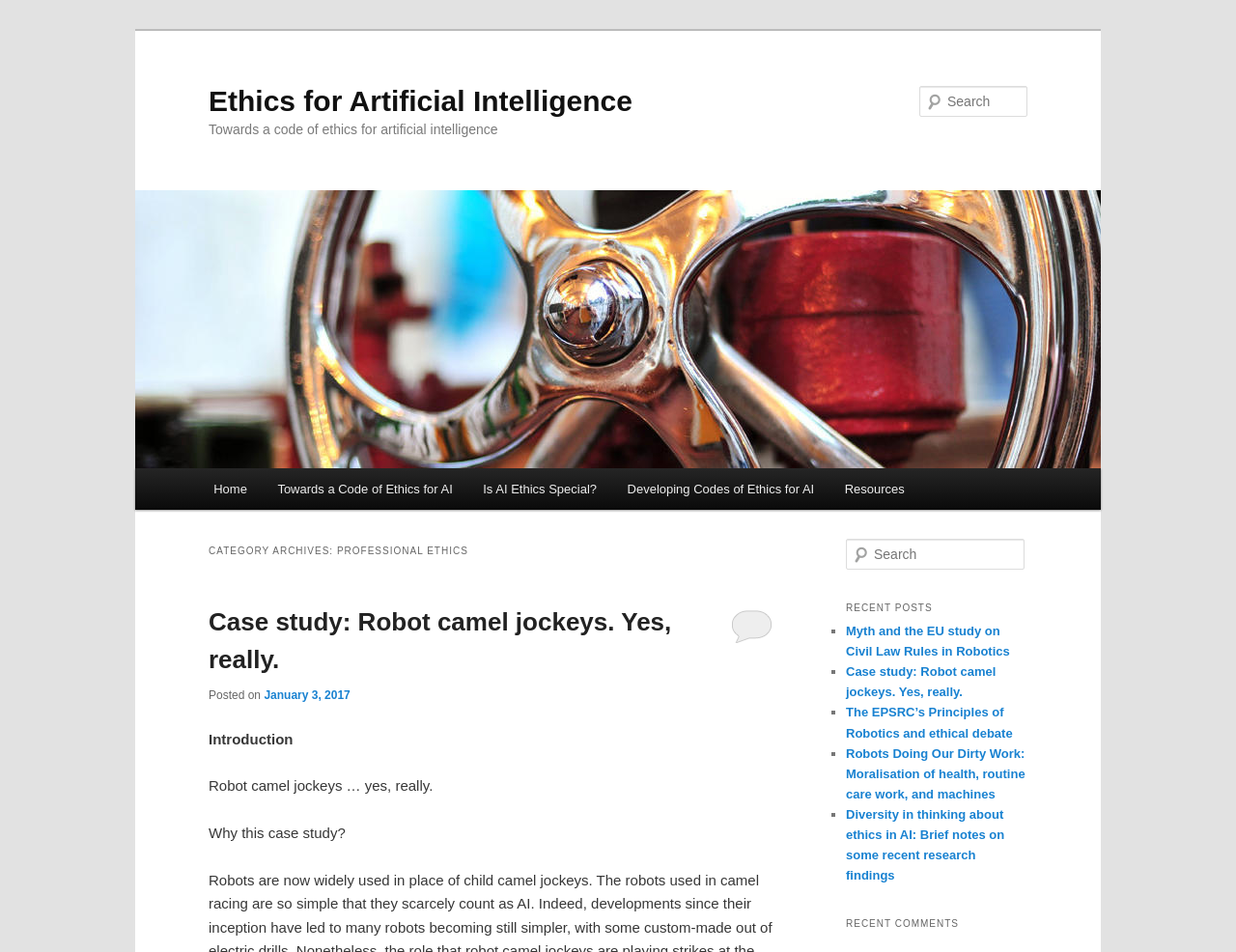Locate the primary headline on the webpage and provide its text.

Ethics for Artificial Intelligence